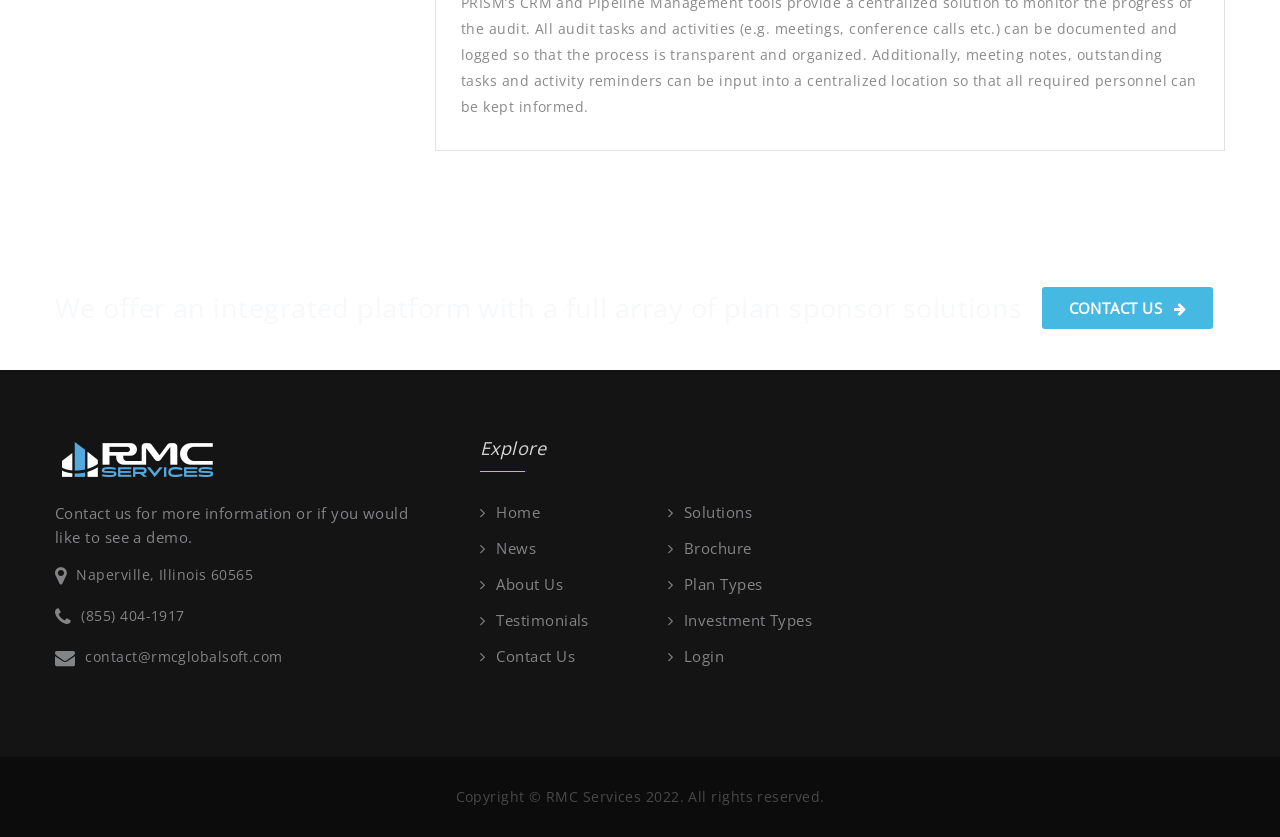Answer in one word or a short phrase: 
What is the company's phone number?

(855) 404-1917